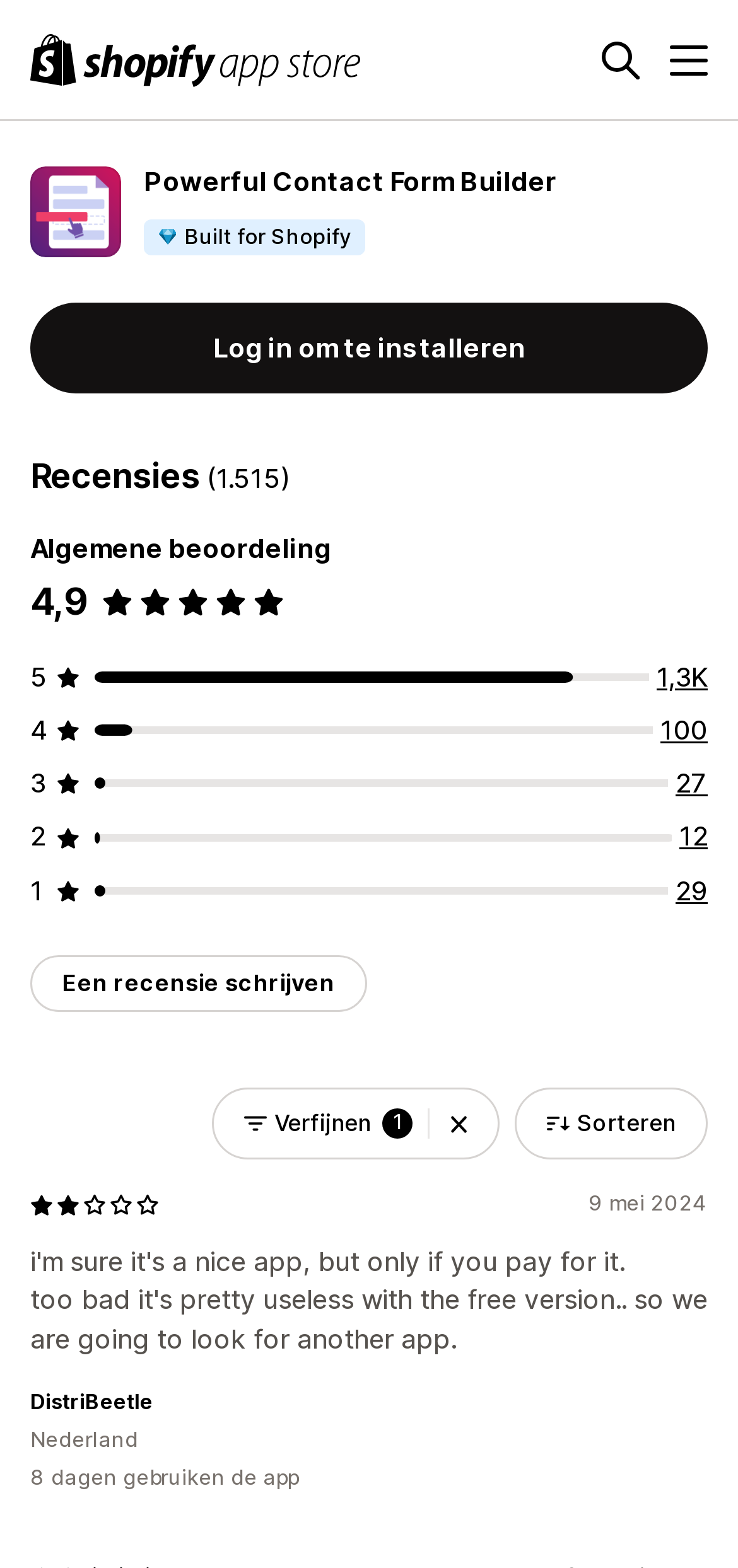Respond to the question with just a single word or phrase: 
What is the purpose of the 'Log in om te installeren' button?

To install the app